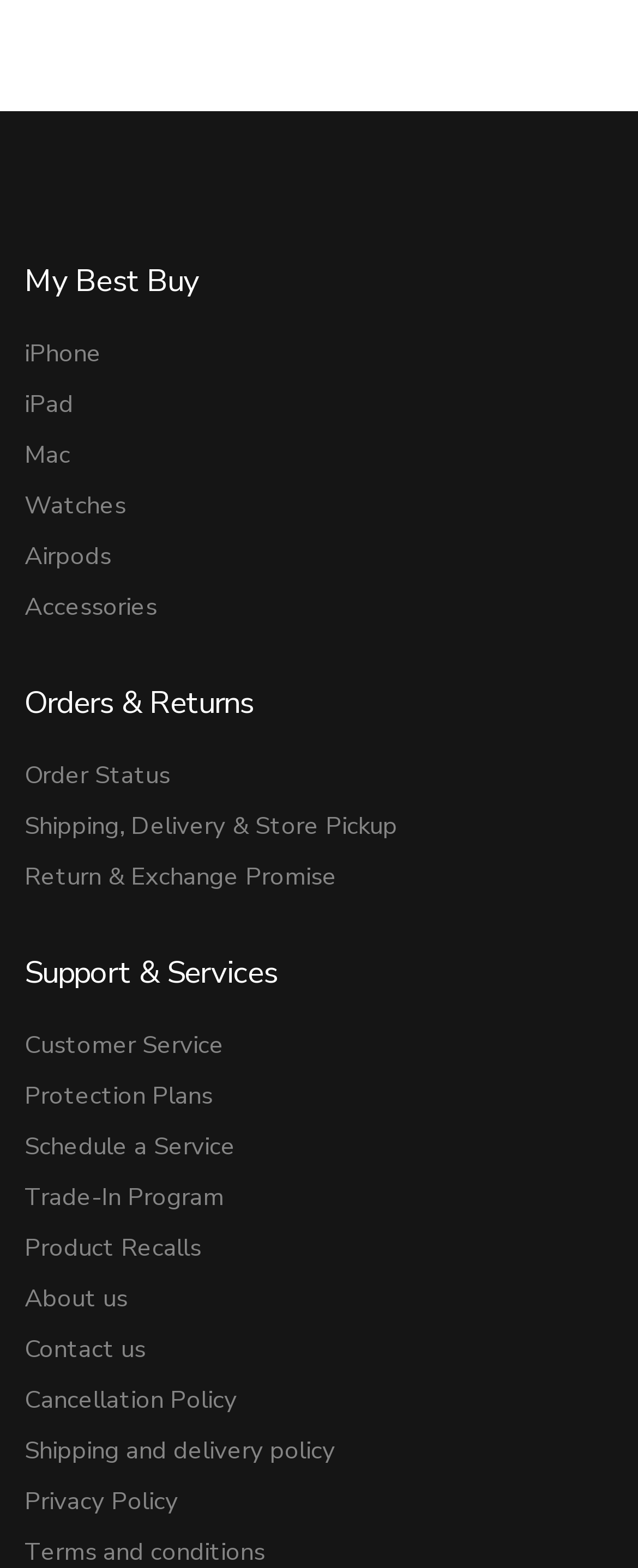Please find the bounding box coordinates of the element that you should click to achieve the following instruction: "Get customer service". The coordinates should be presented as four float numbers between 0 and 1: [left, top, right, bottom].

[0.038, 0.655, 0.962, 0.678]